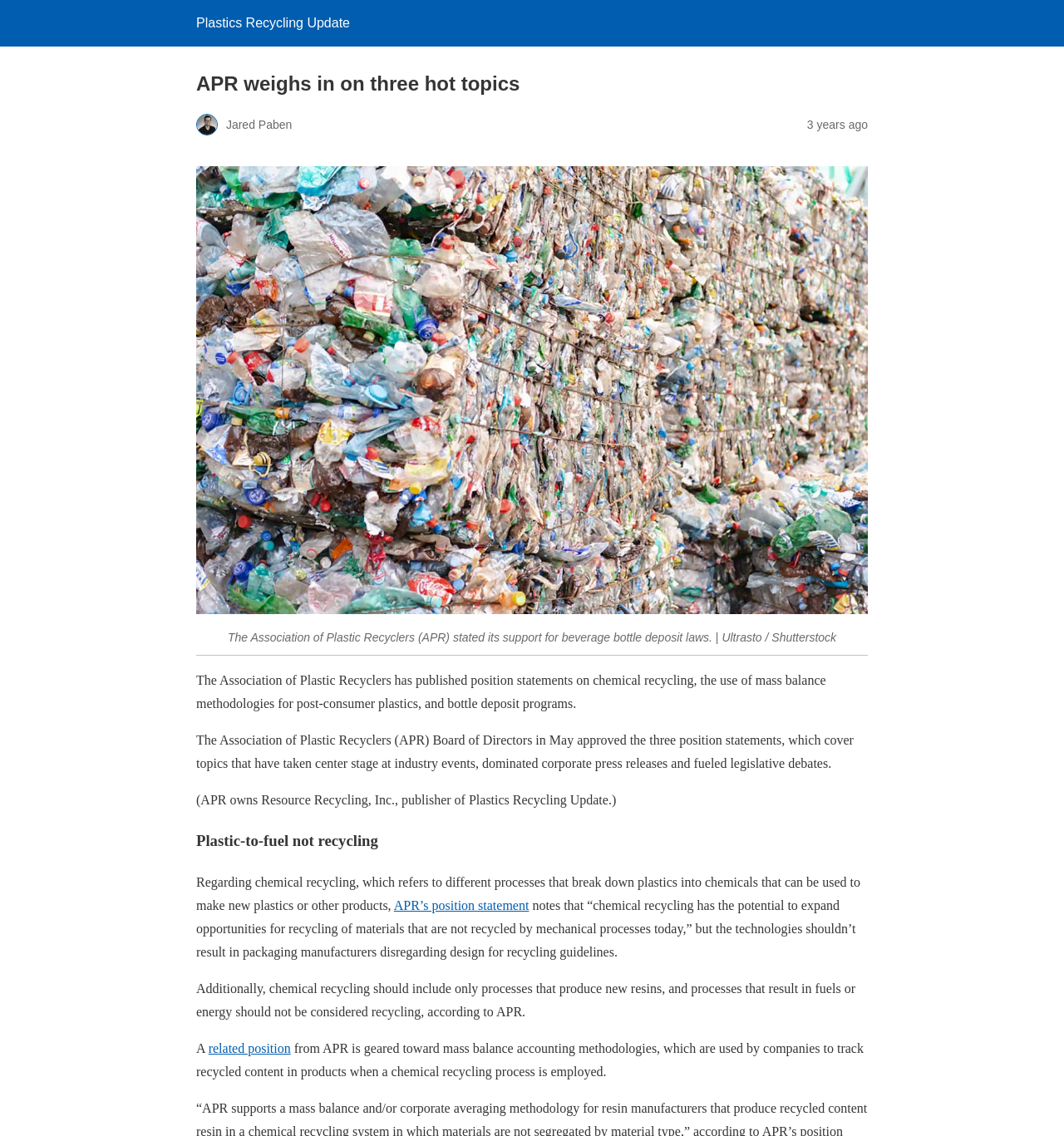What is the time frame mentioned in the article?
Using the information from the image, give a concise answer in one word or a short phrase.

3 years ago